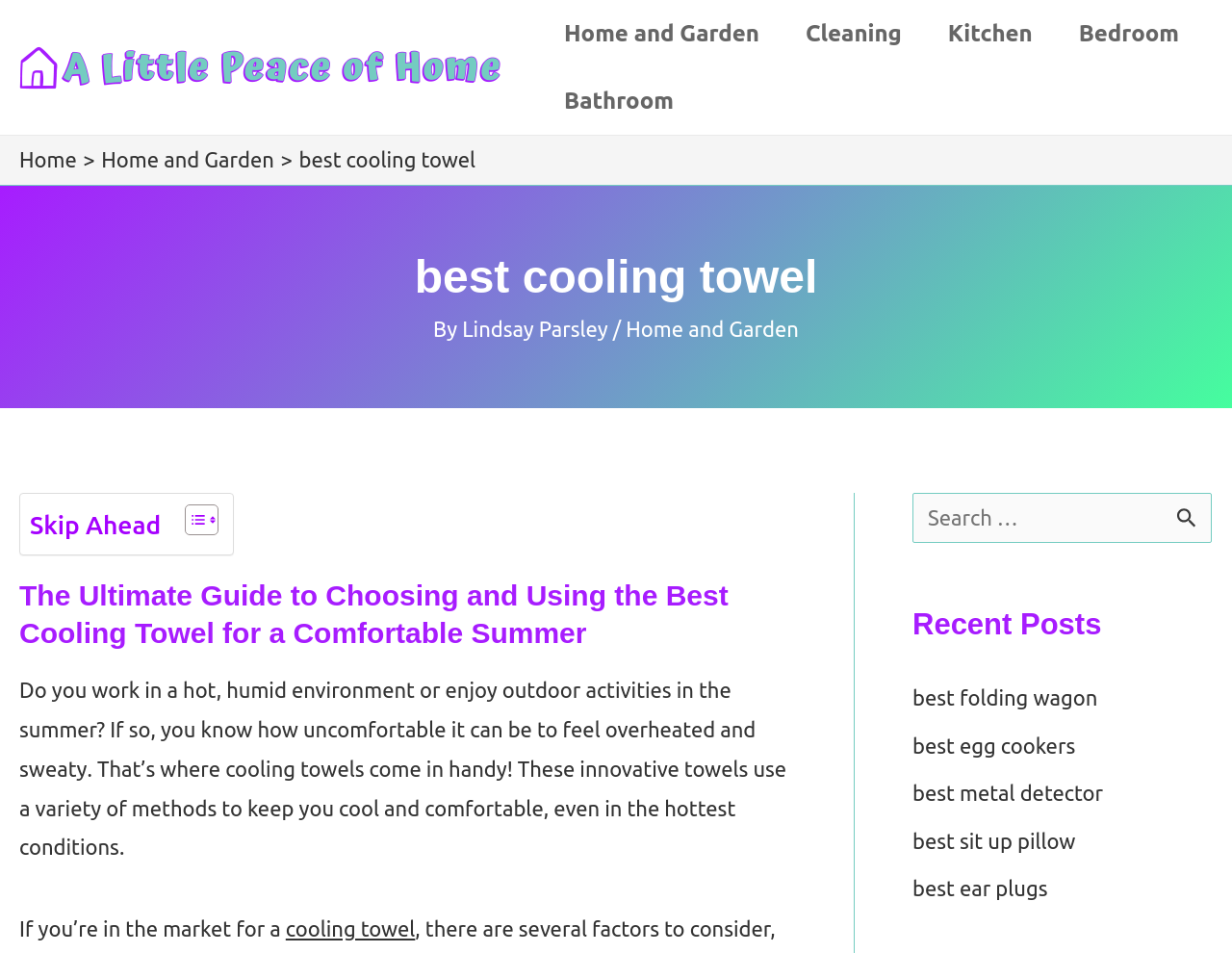Locate the bounding box coordinates of the clickable region to complete the following instruction: "Check out the recent post about the best folding wagon."

[0.741, 0.72, 0.891, 0.745]